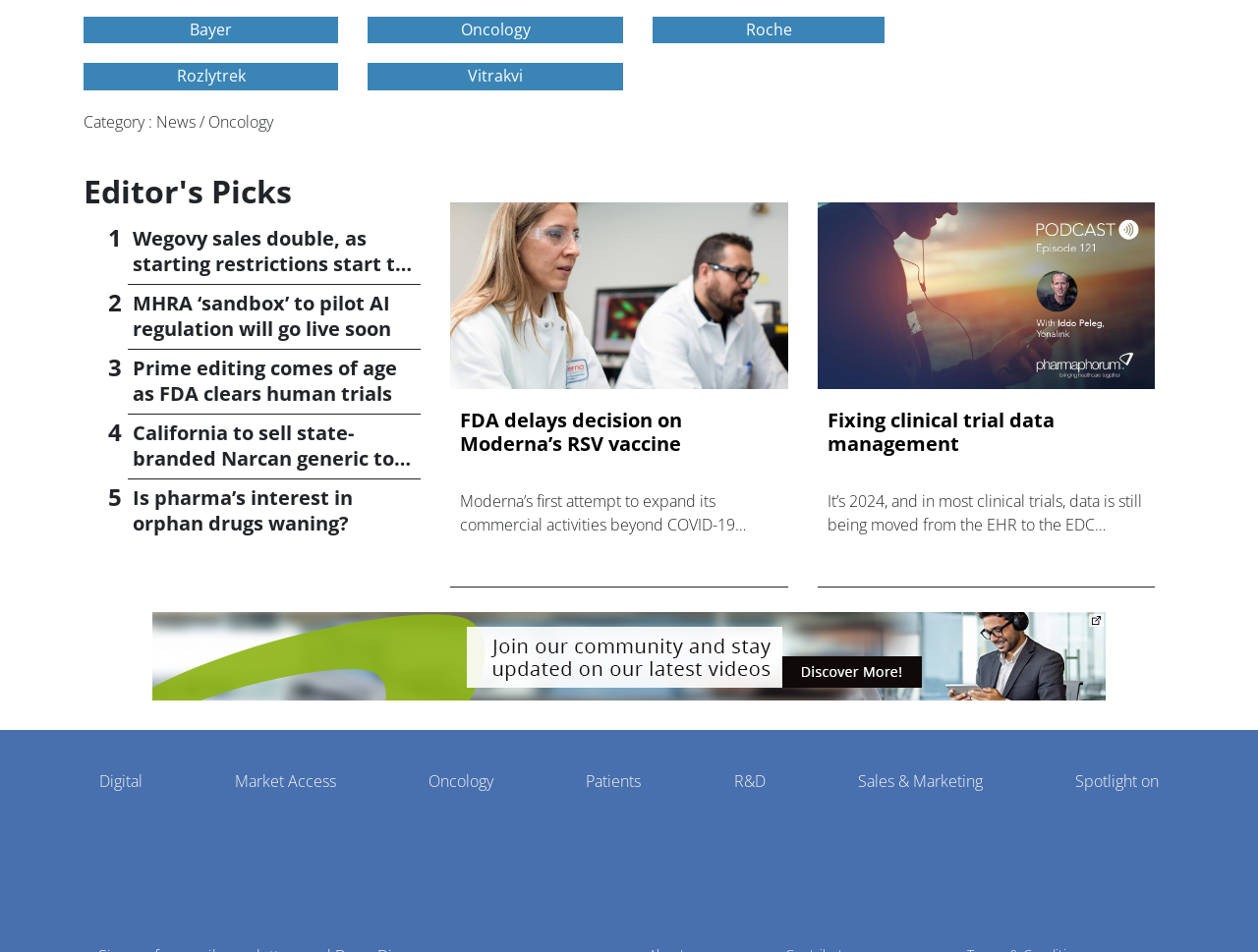Find the bounding box coordinates for the area that should be clicked to accomplish the instruction: "Navigate to Digital section".

[0.868, 0.218, 0.898, 0.238]